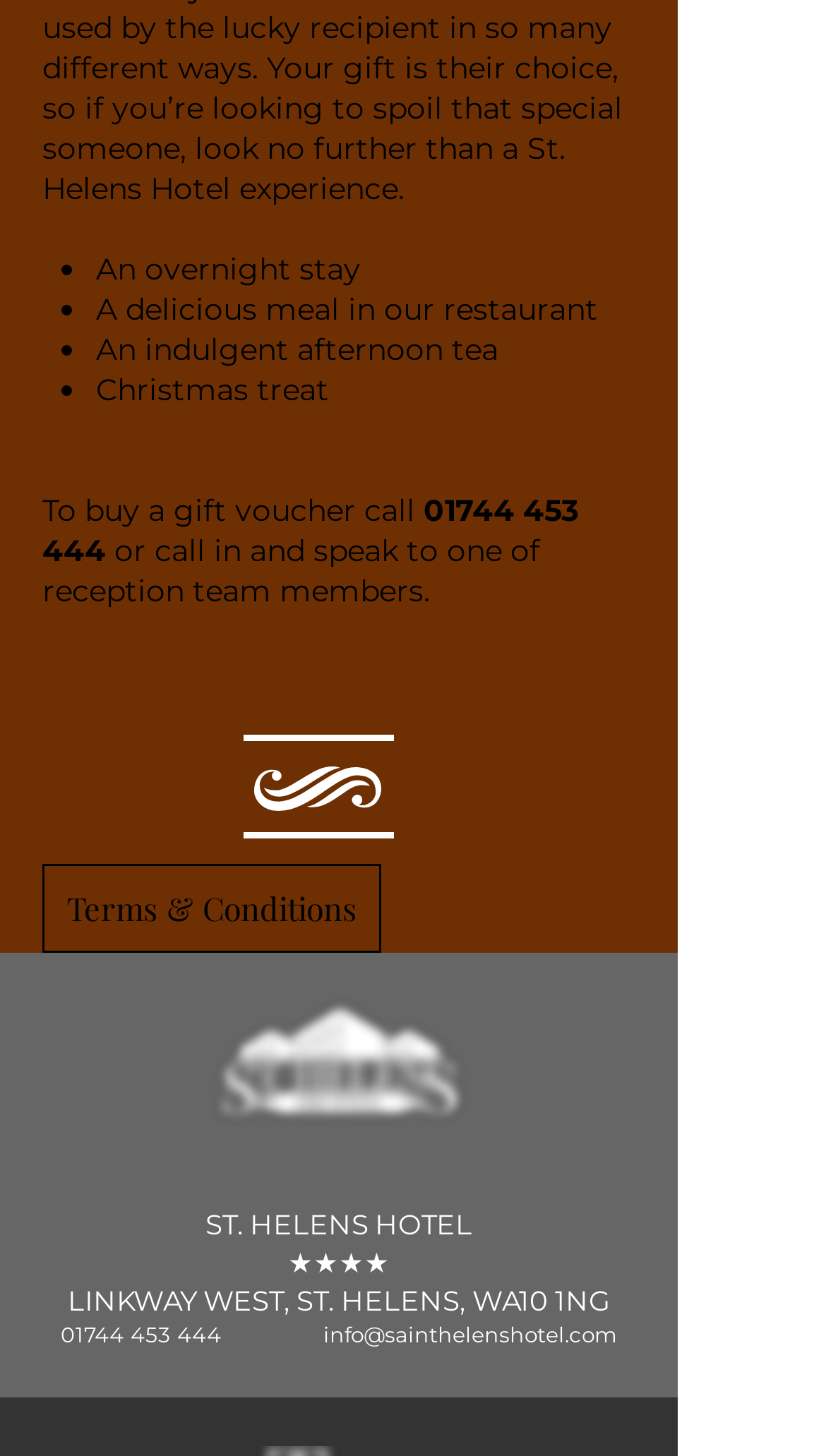Please examine the image and provide a detailed answer to the question: What is the phone number to buy a gift voucher?

I found the phone number by looking at the link element with the text '01744 453 444' which is located at [0.051, 0.337, 0.7, 0.391]. This phone number is mentioned in the context of buying a gift voucher.